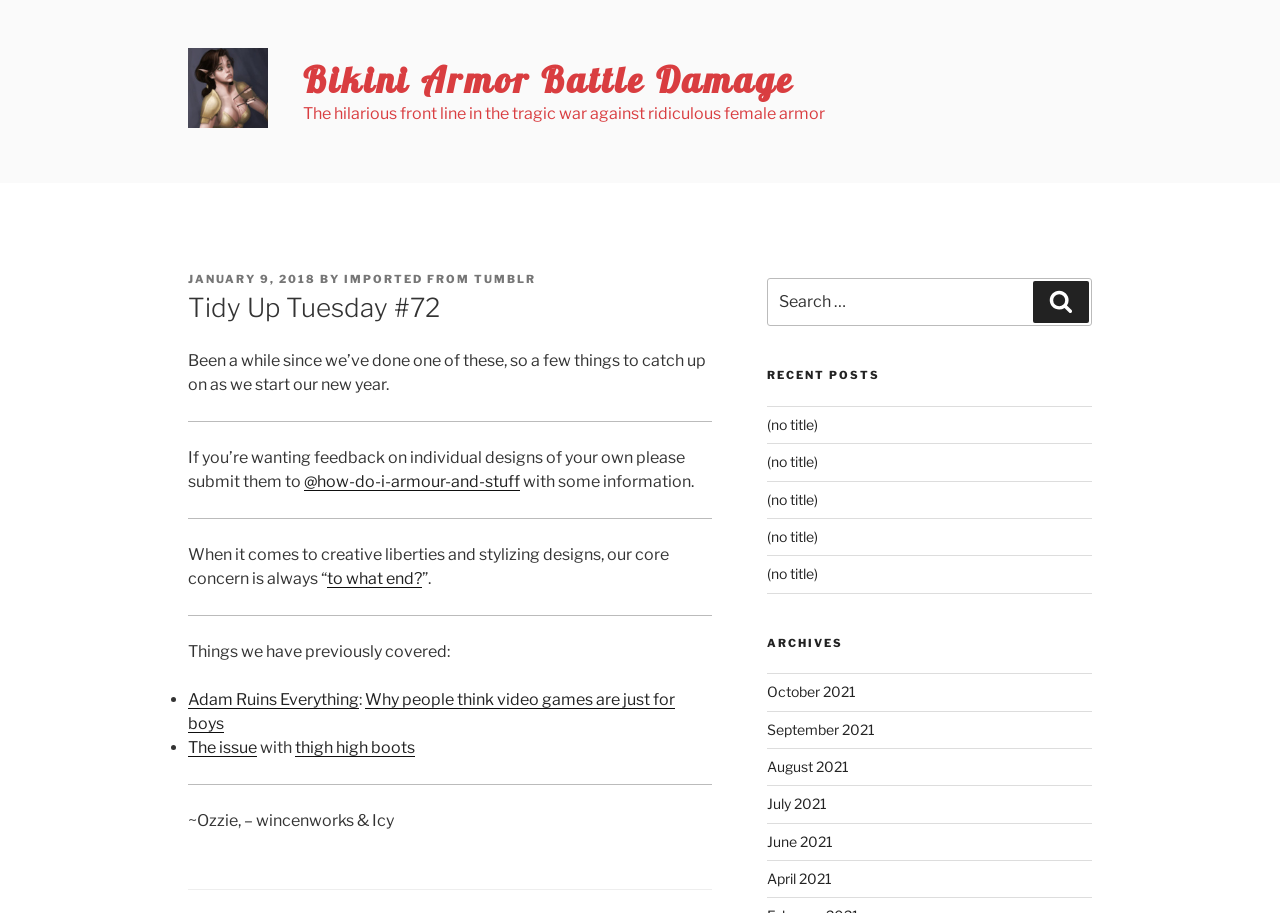Find the bounding box coordinates of the element I should click to carry out the following instruction: "Read the post about bikini armor battle damage".

[0.147, 0.053, 0.234, 0.148]